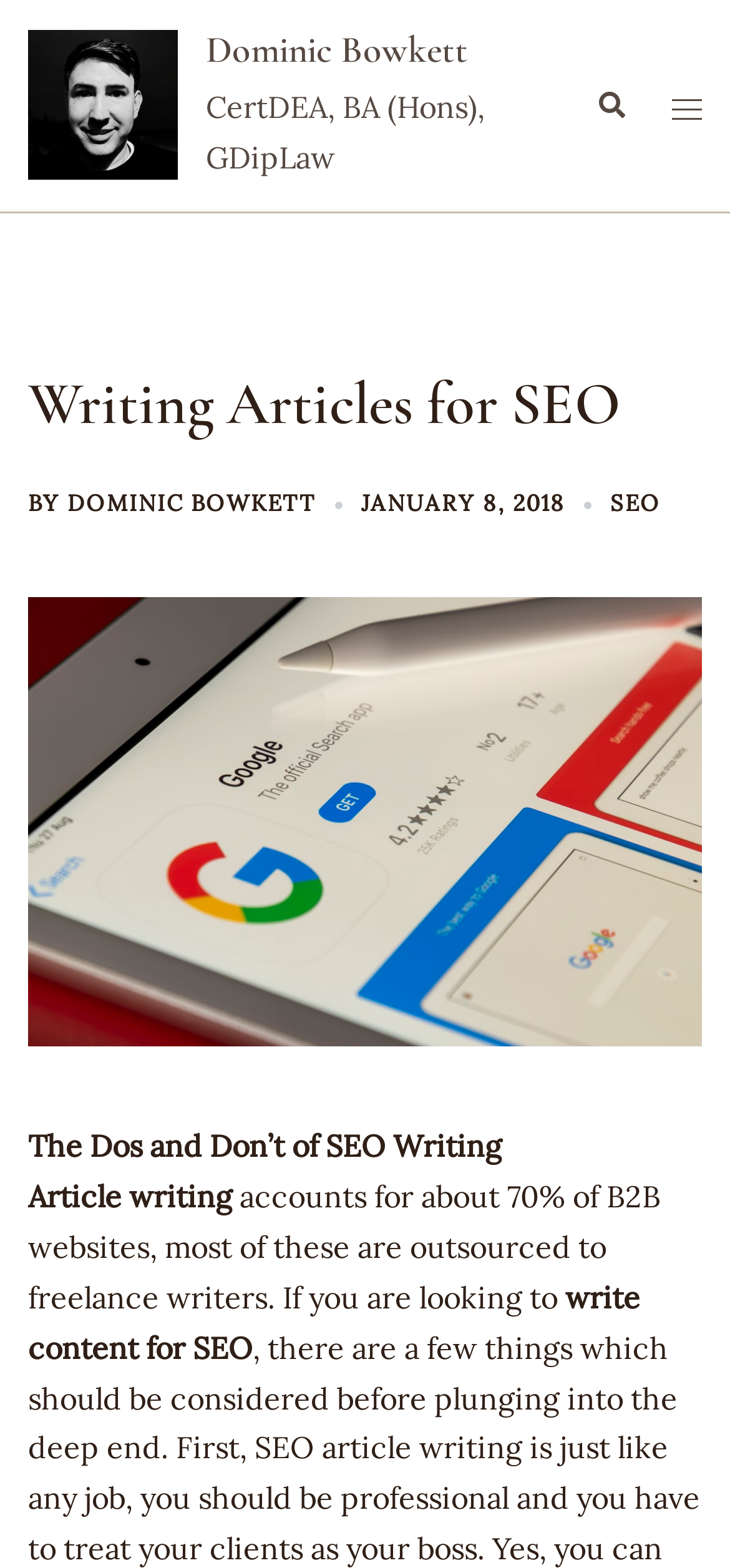Specify the bounding box coordinates of the element's area that should be clicked to execute the given instruction: "read the article about SEO". The coordinates should be four float numbers between 0 and 1, i.e., [left, top, right, bottom].

[0.836, 0.312, 0.905, 0.33]